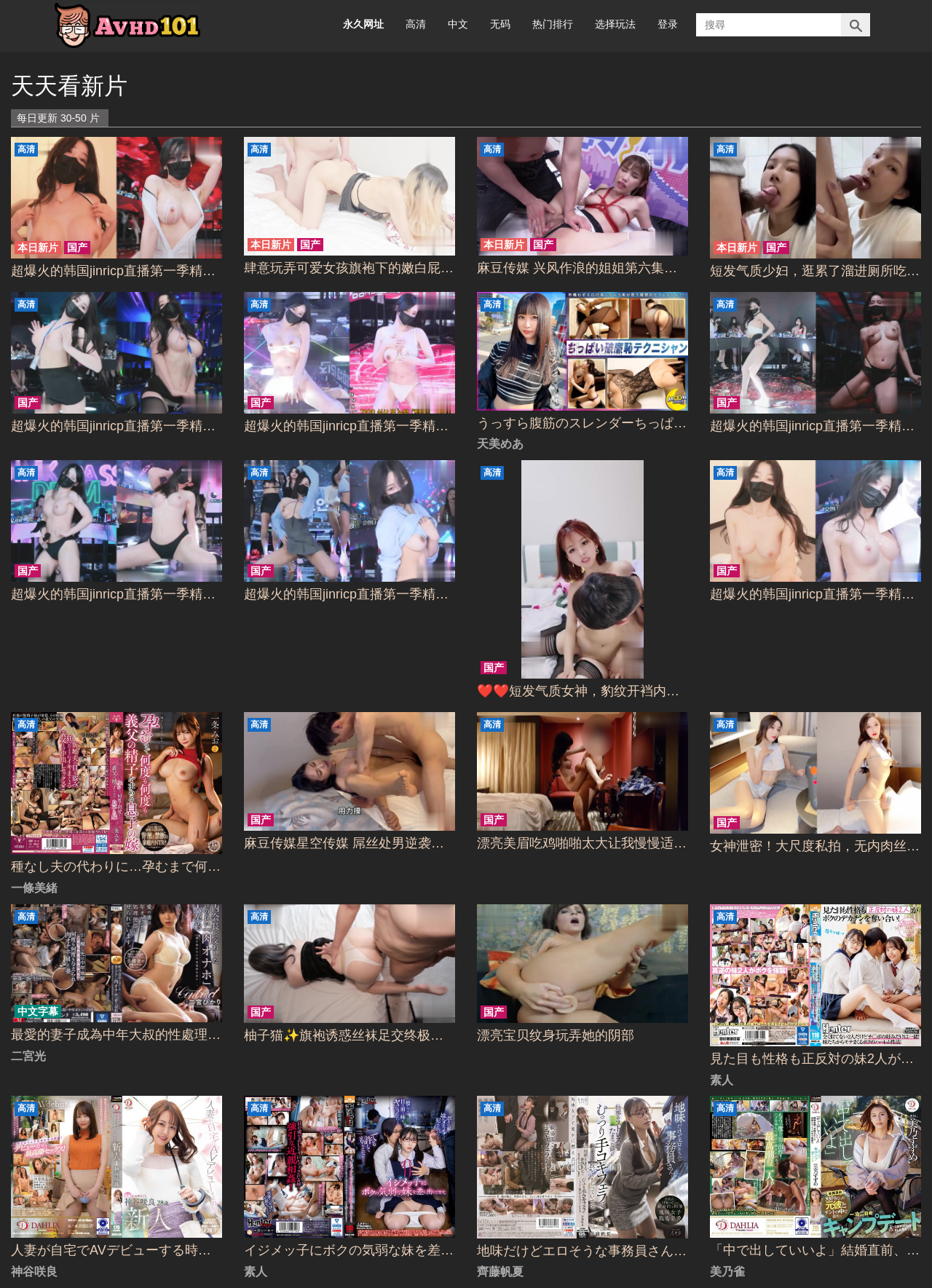Please provide the bounding box coordinates for the element that needs to be clicked to perform the following instruction: "View the latest updates". The coordinates should be given as four float numbers between 0 and 1, i.e., [left, top, right, bottom].

[0.012, 0.049, 0.988, 0.085]